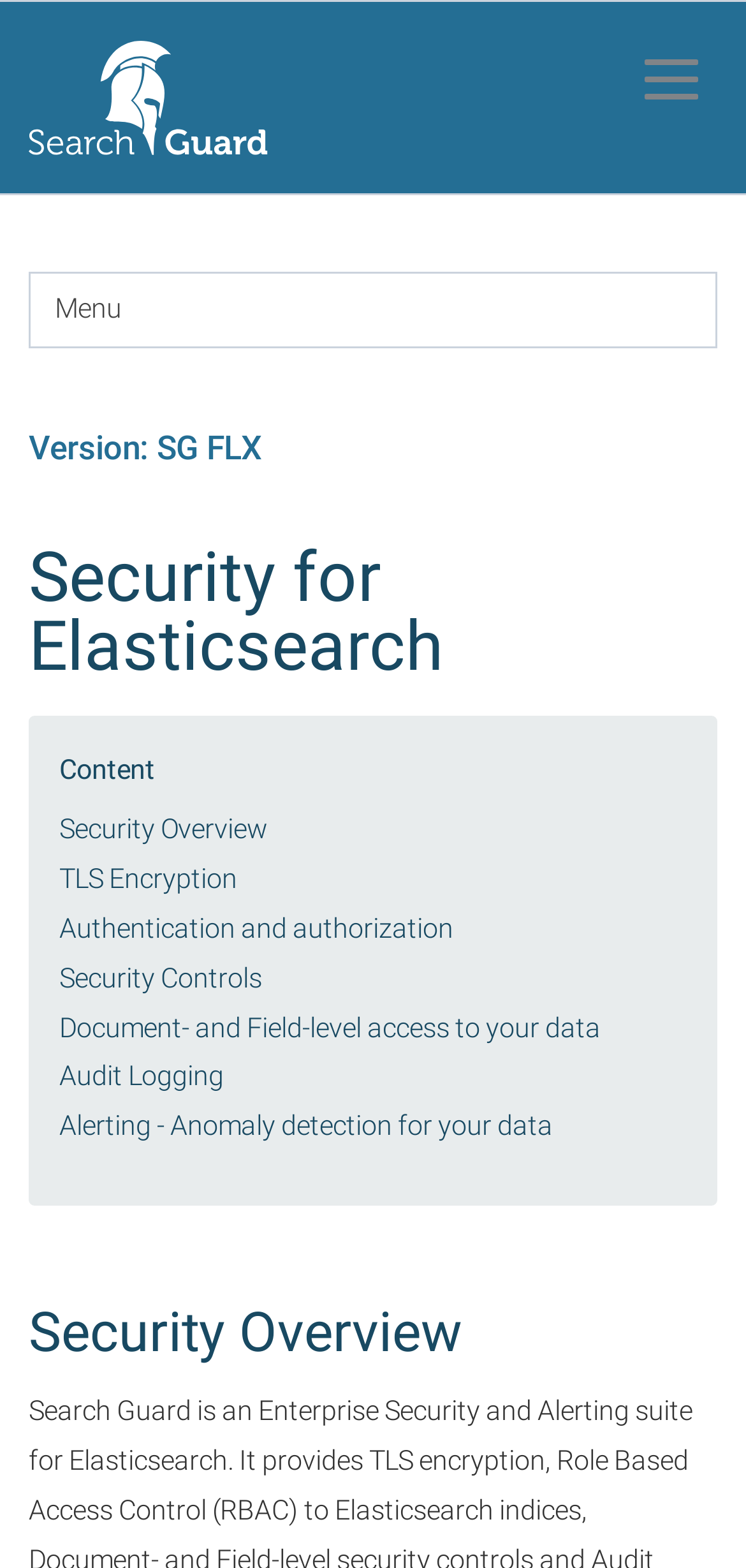Identify and extract the main heading from the webpage.

Security for Elasticsearch